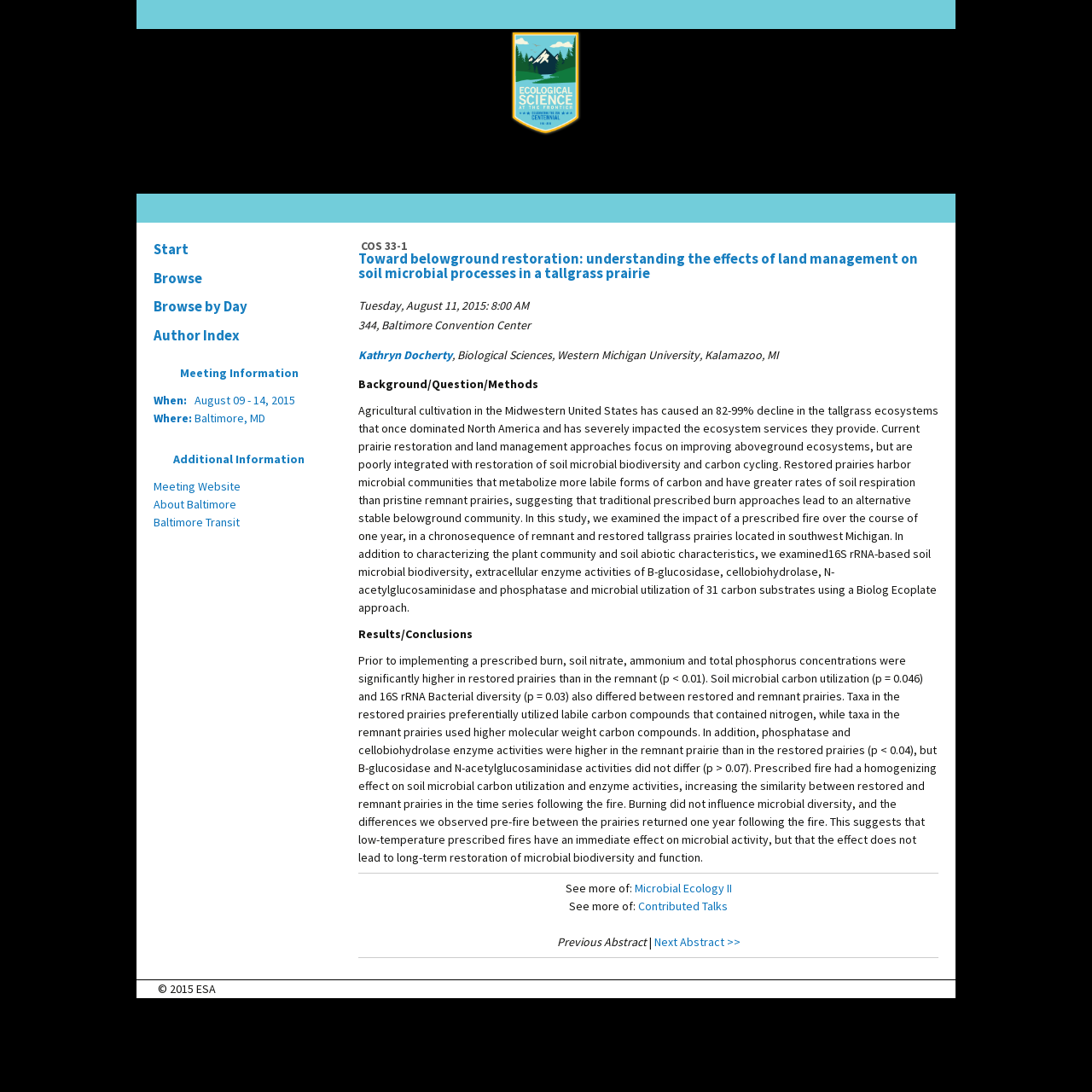Answer the question below in one word or phrase:
What is the title of the presentation?

COS 33-1 Toward belowground restoration